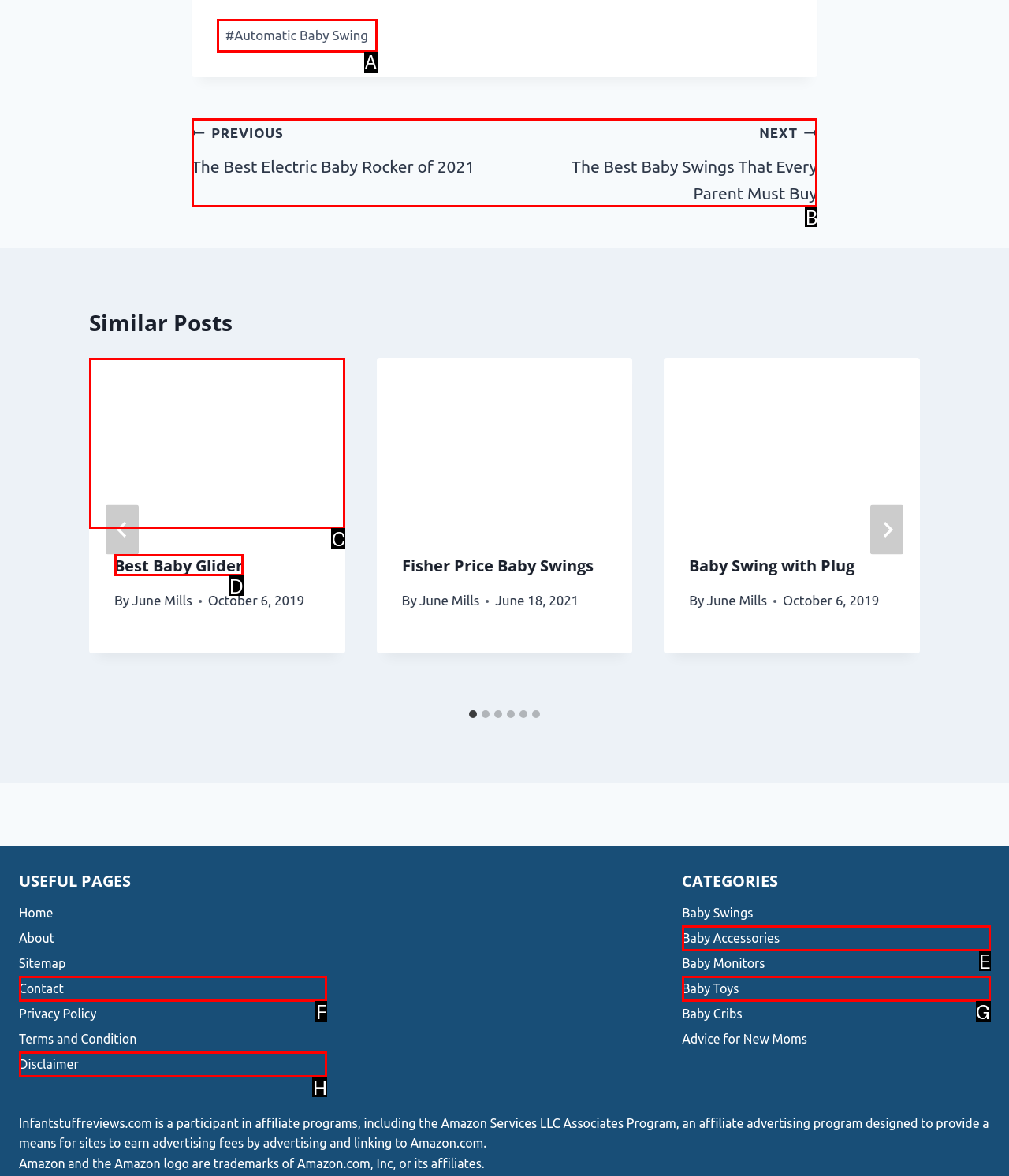Select the letter of the UI element you need to click on to fulfill this task: Leave a comment. Write down the letter only.

None